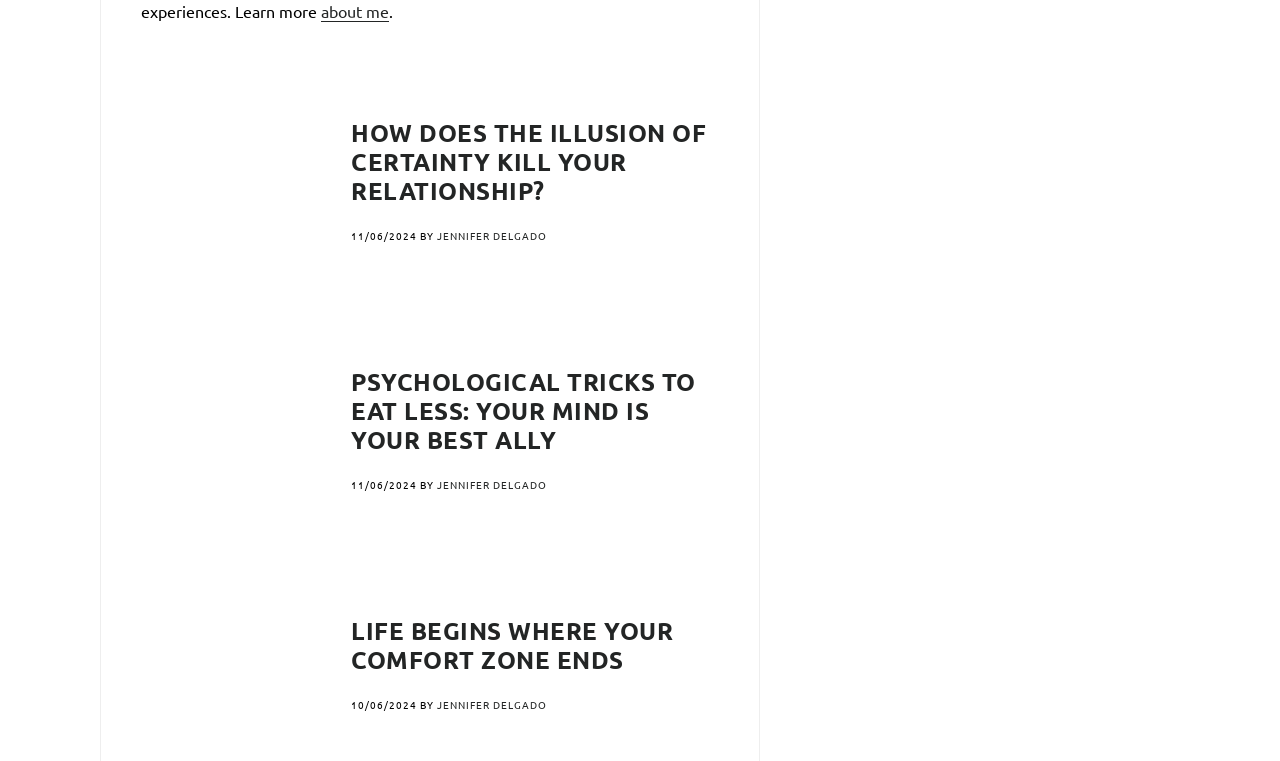Refer to the image and provide an in-depth answer to the question: 
What is the date of the third article?

I found that the third article has a time element with the text '10/06/2024' which is likely to be the date of the article.